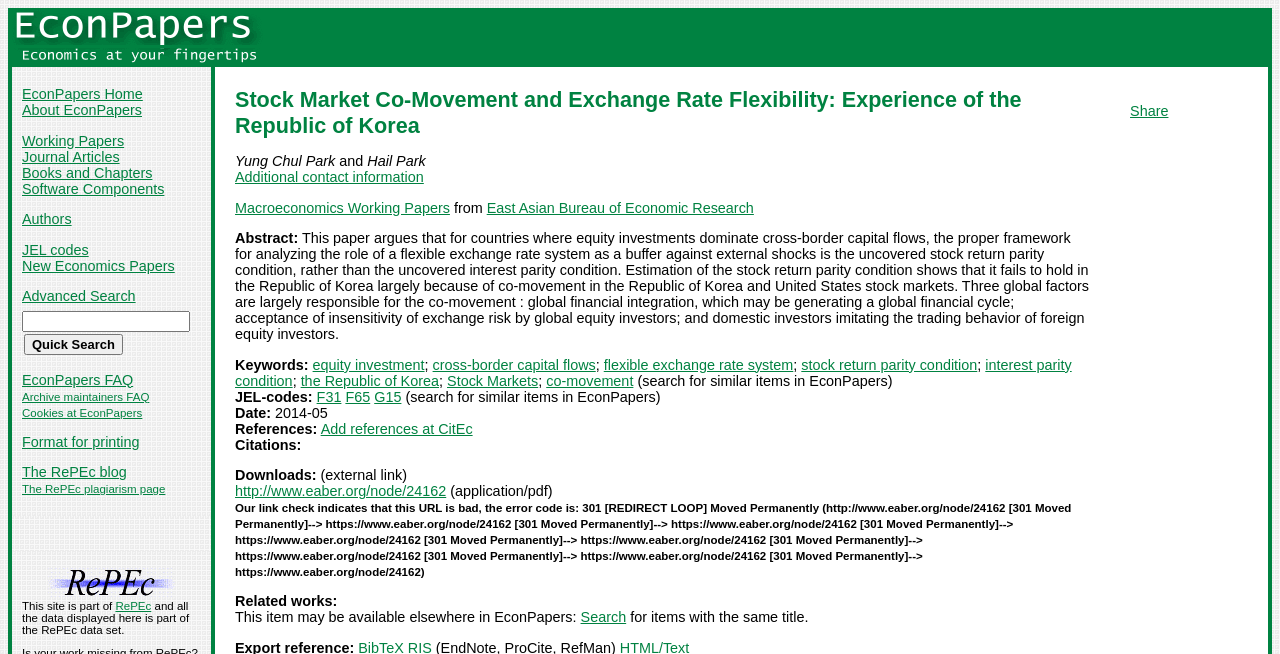Kindly respond to the following question with a single word or a brief phrase: 
What is the name of the website?

EconPapers